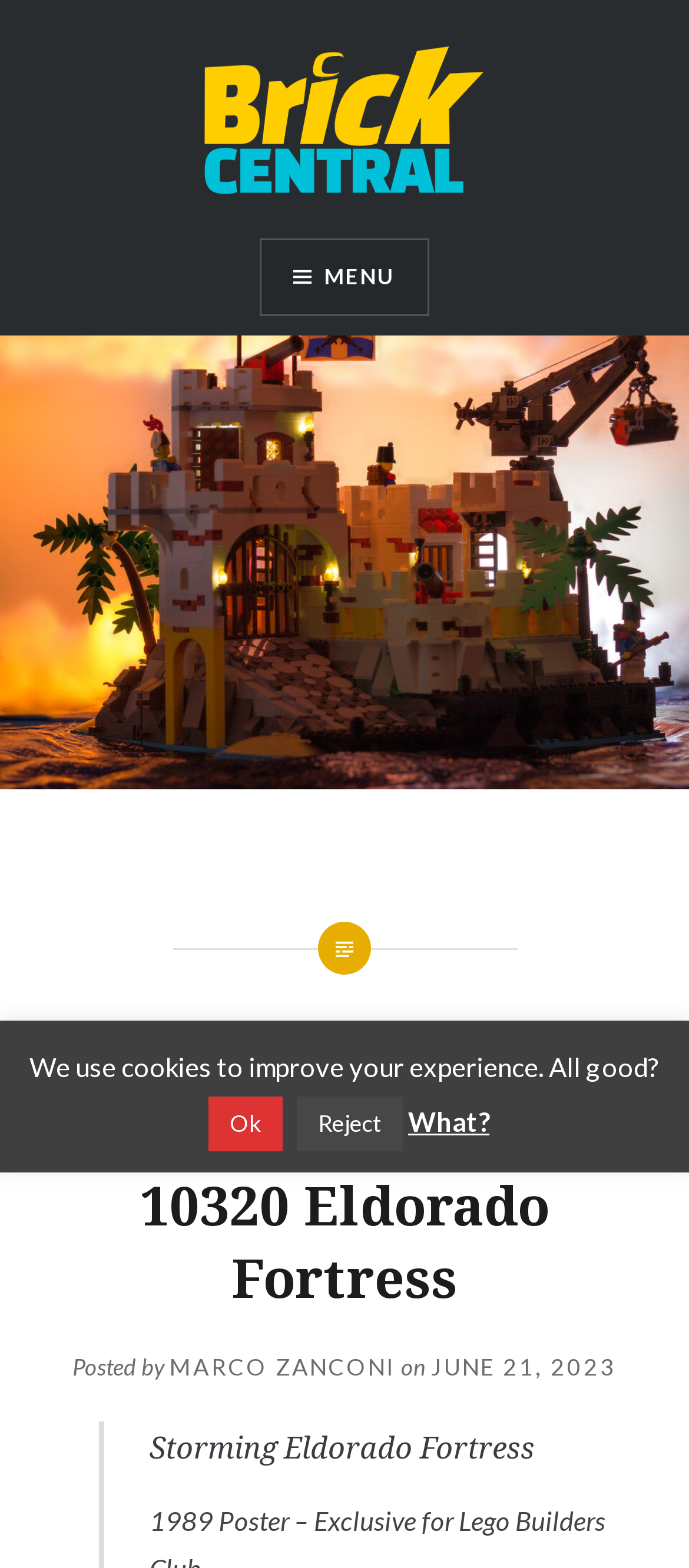Identify the bounding box coordinates of the area that should be clicked in order to complete the given instruction: "Go to BrickCentral homepage". The bounding box coordinates should be four float numbers between 0 and 1, i.e., [left, top, right, bottom].

[0.051, 0.146, 0.431, 0.18]